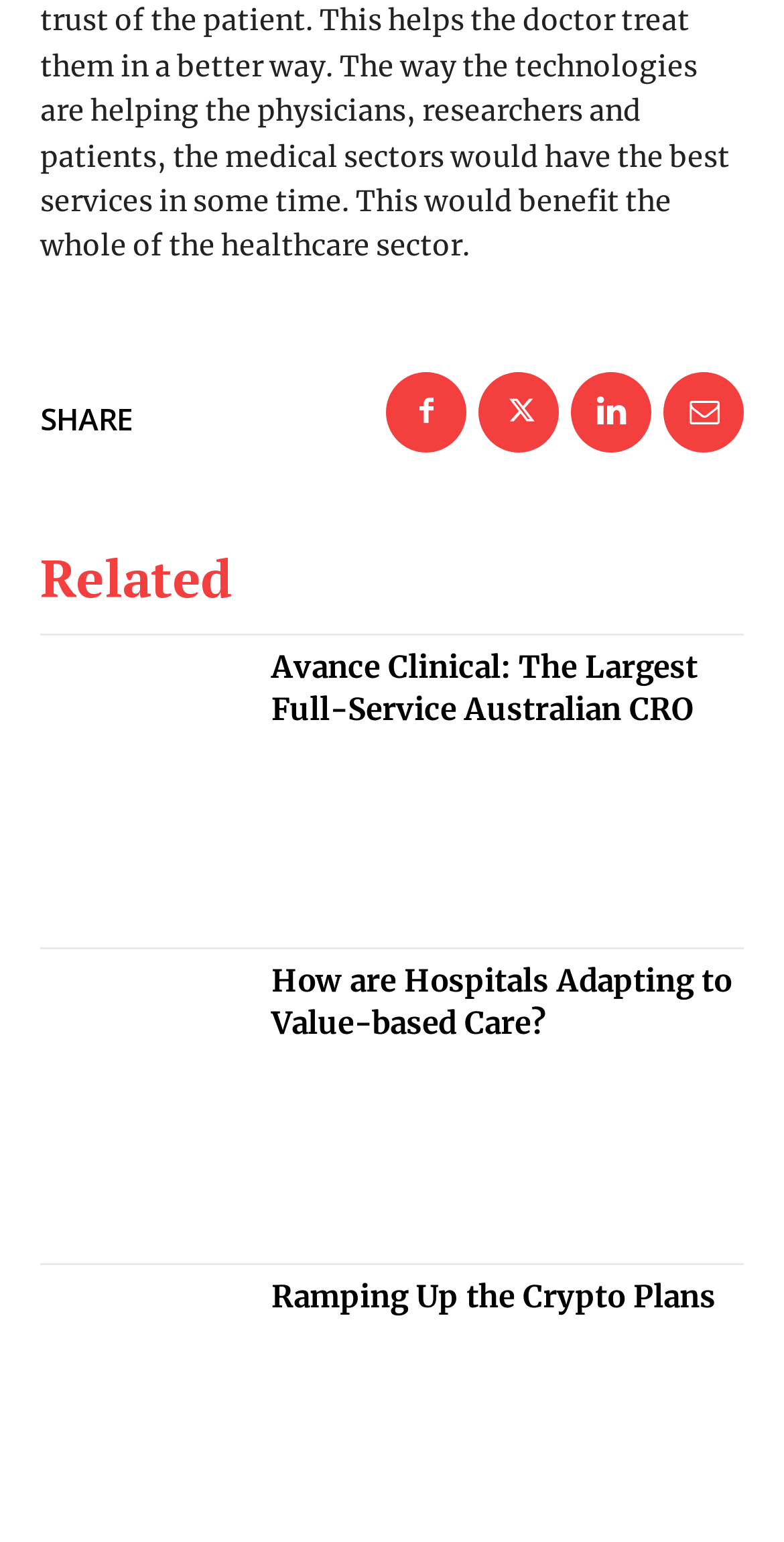Specify the bounding box coordinates of the region I need to click to perform the following instruction: "Read the article about How are Hospitals Adapting to Value-based Care?". The coordinates must be four float numbers in the range of 0 to 1, i.e., [left, top, right, bottom].

[0.051, 0.623, 0.321, 0.773]